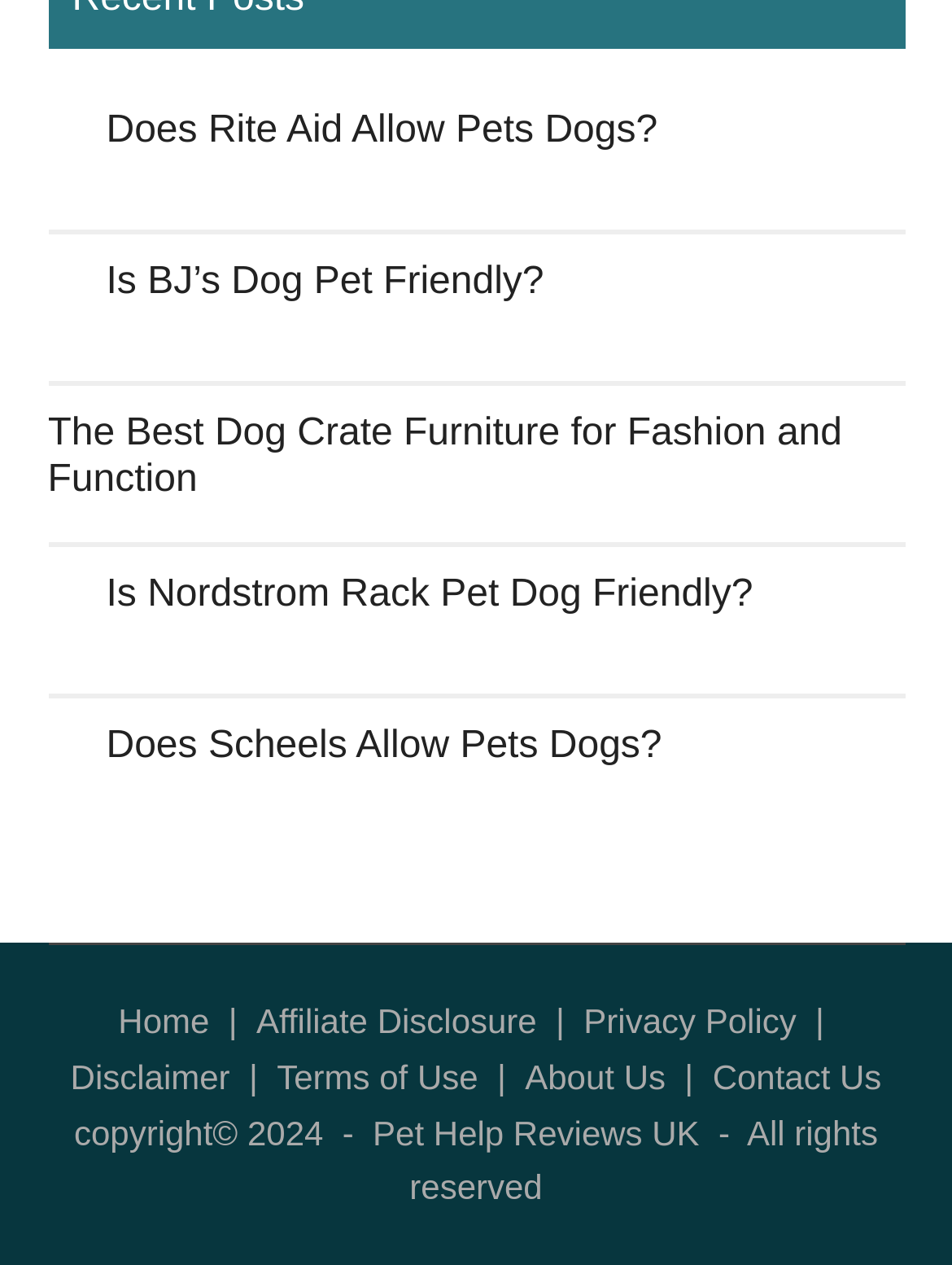Provide a one-word or one-phrase answer to the question:
Is there a link to a UK-based website on this webpage?

Yes